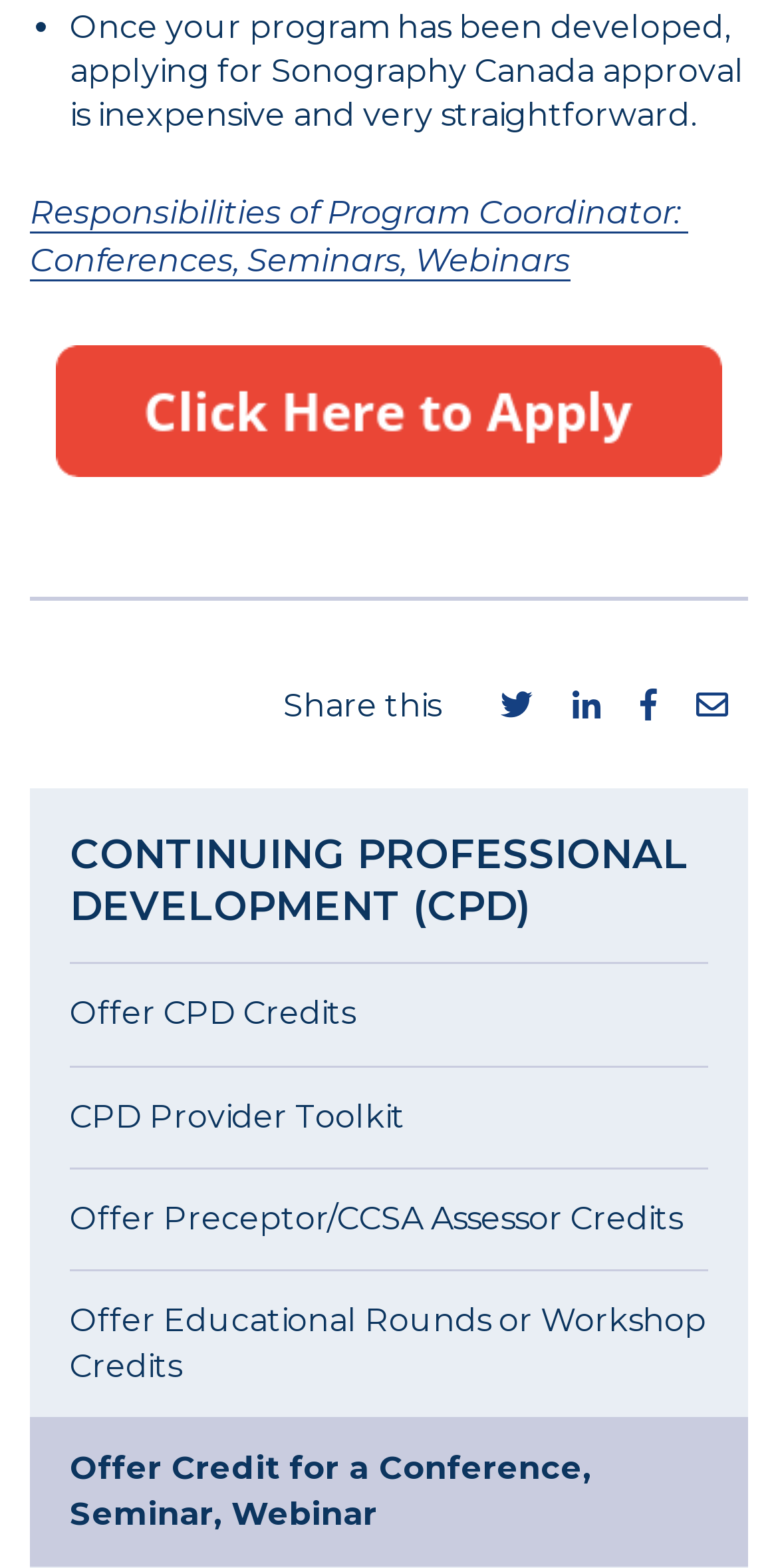Locate the bounding box coordinates of the clickable part needed for the task: "Share on Twitter".

[0.644, 0.438, 0.685, 0.463]